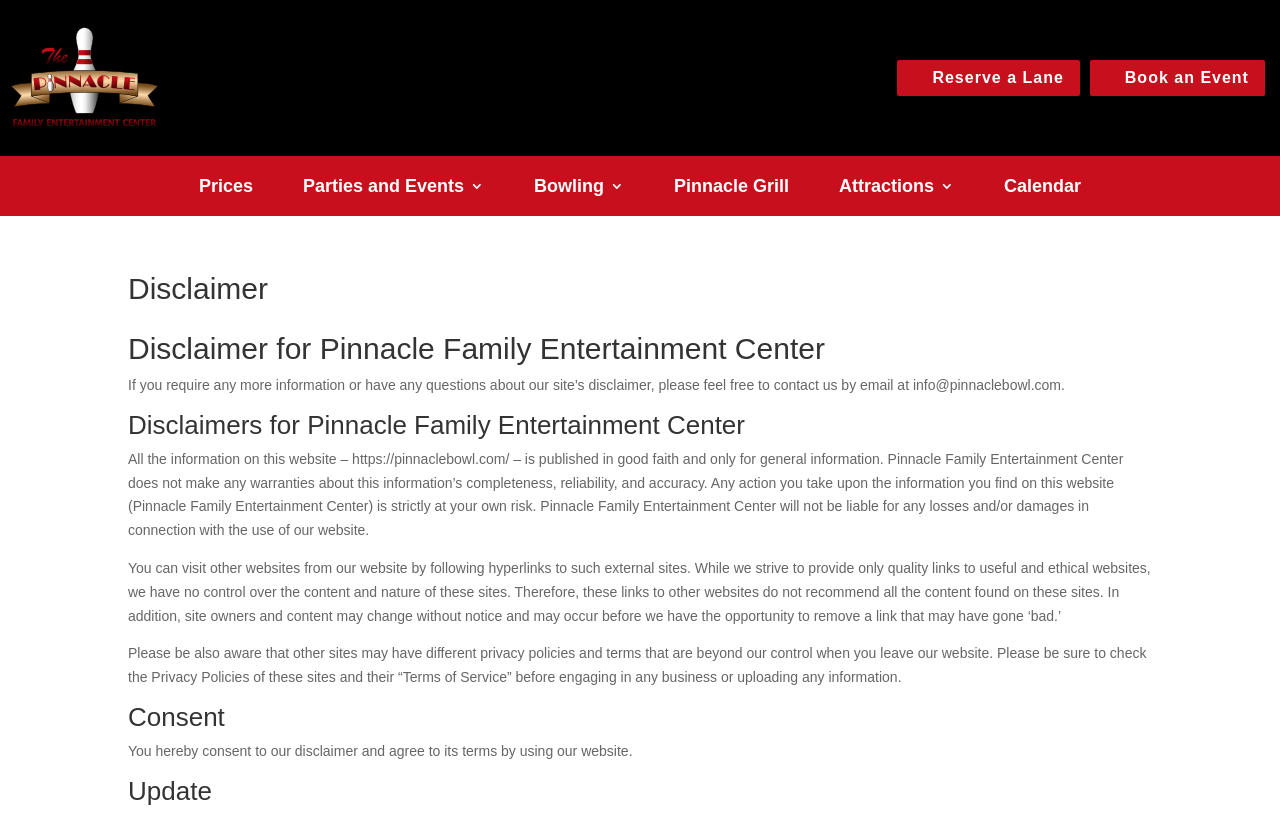What type of information is provided on this website?
Answer with a single word or short phrase according to what you see in the image.

General information